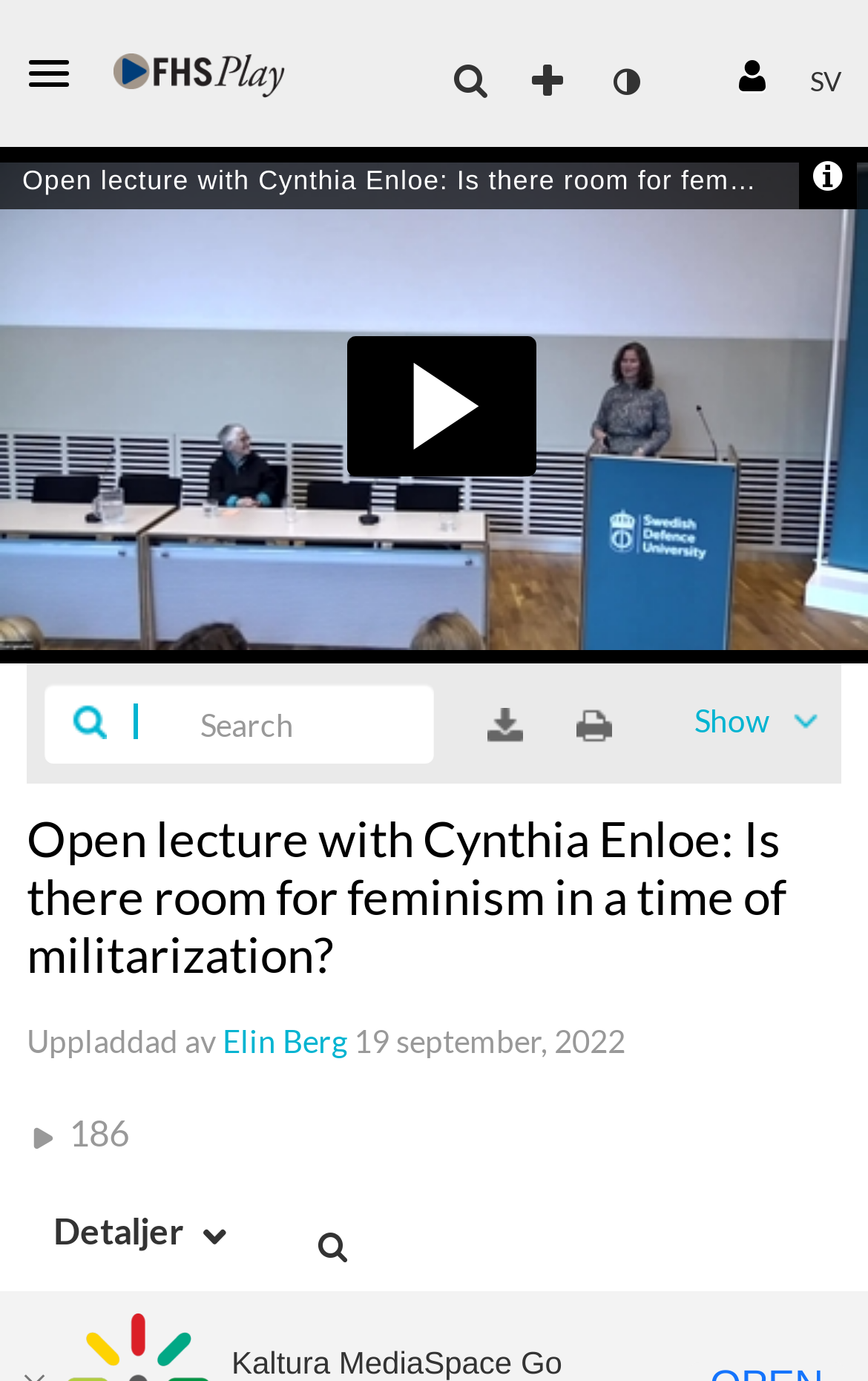Provide the bounding box coordinates of the section that needs to be clicked to accomplish the following instruction: "Search all media."

[0.572, 0.037, 0.65, 0.069]